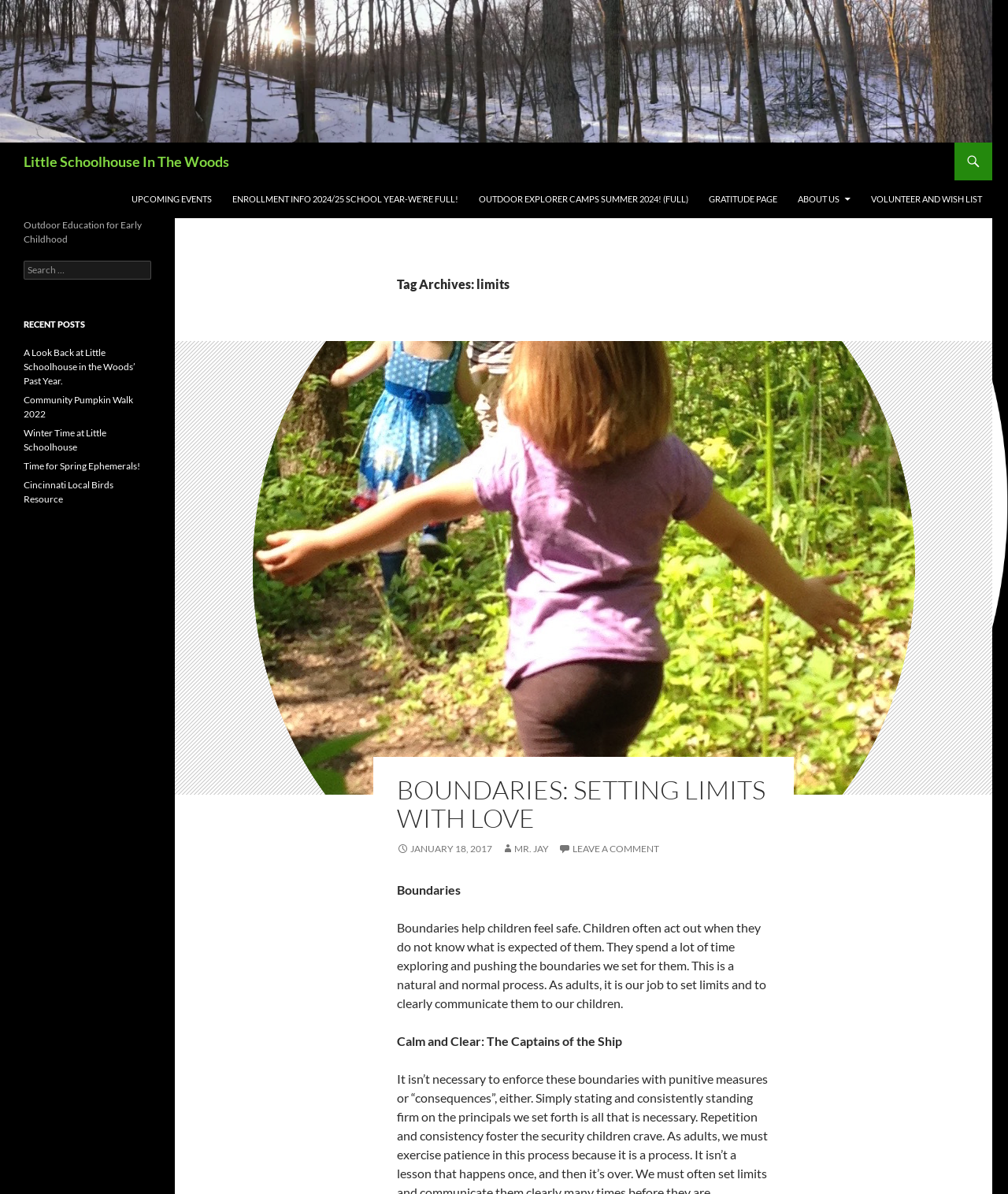Determine the bounding box coordinates of the clickable region to follow the instruction: "Signup for a new account".

None